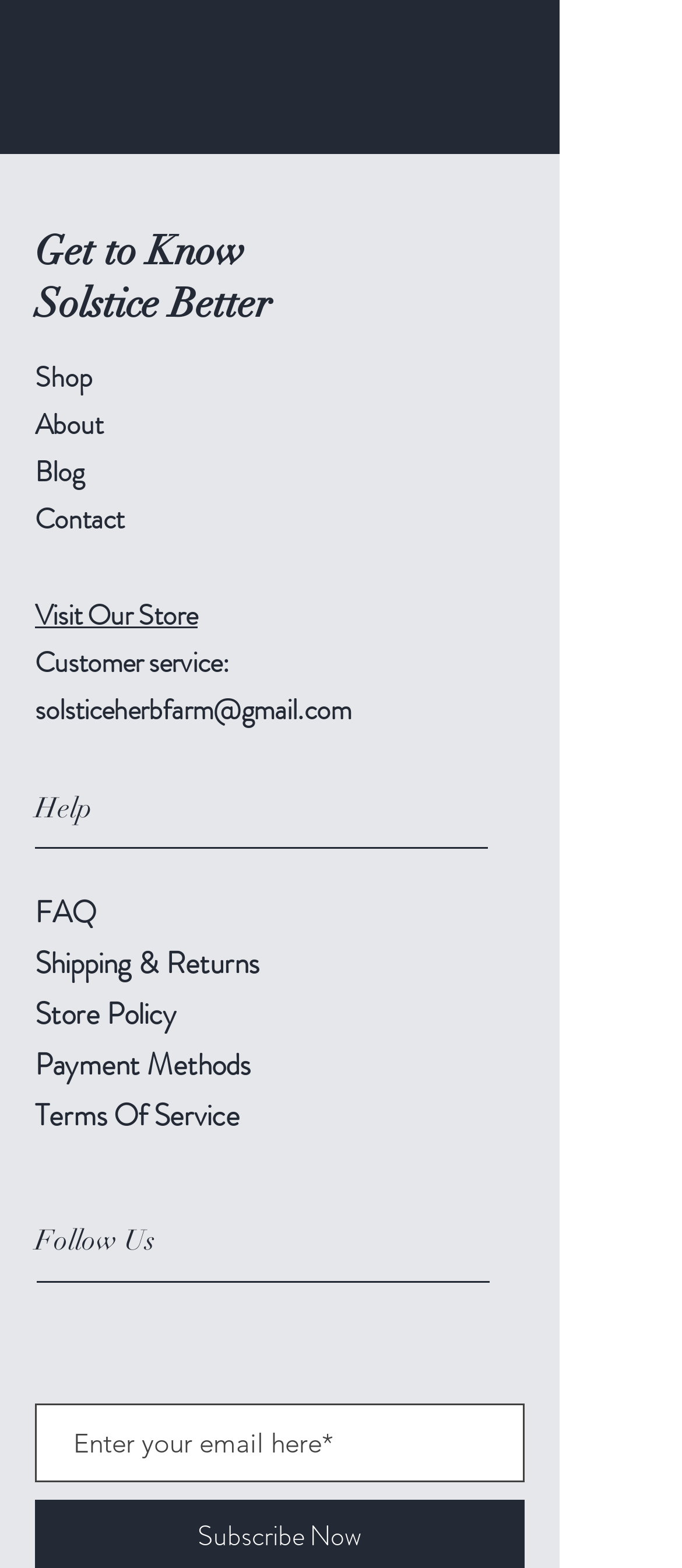From the image, can you give a detailed response to the question below:
What is the last link in the footer section?

I looked at the link elements in the footer section and found that the last one is 'Terms Of Service'.